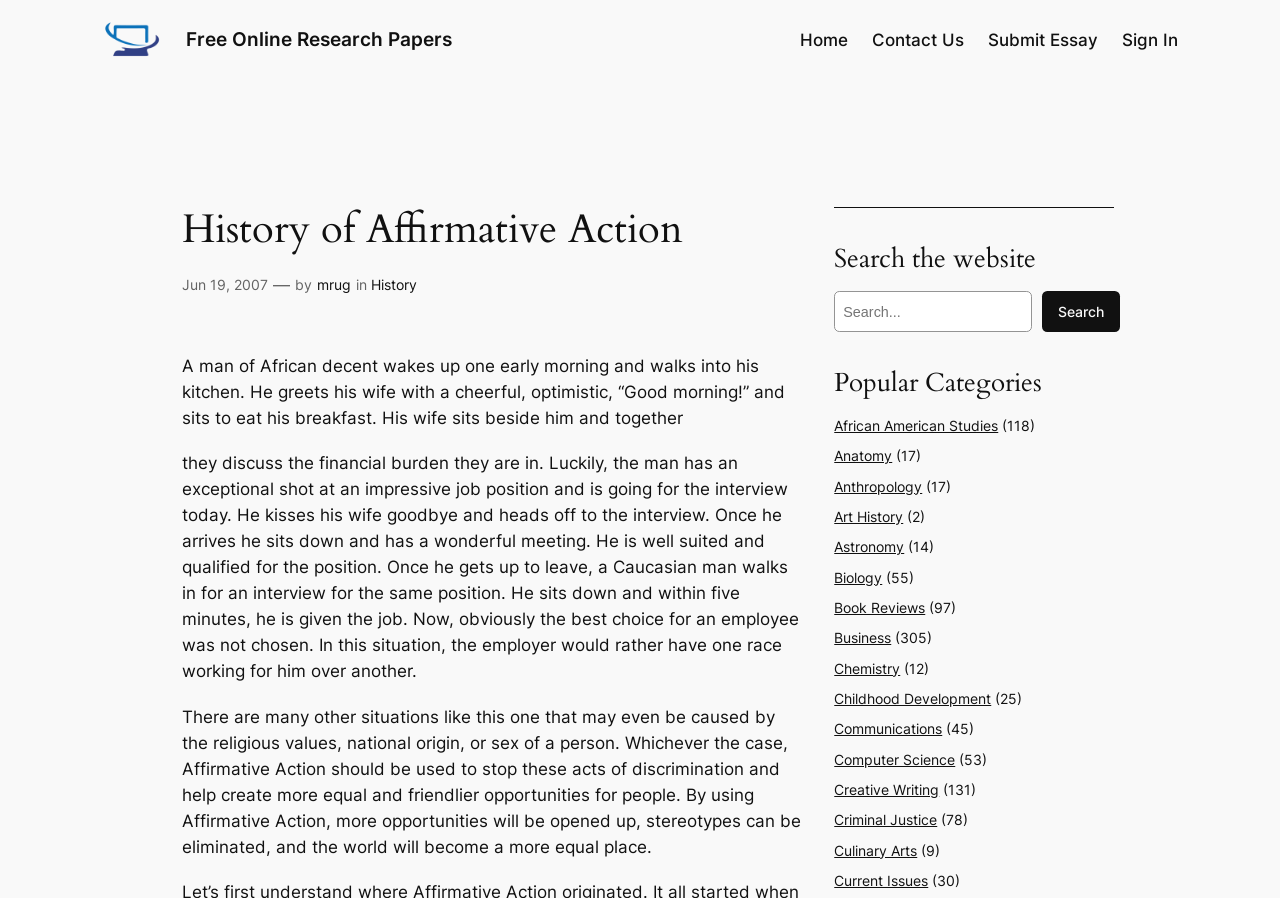Can you find the bounding box coordinates for the element that needs to be clicked to execute this instruction: "View the 'African American Studies' category"? The coordinates should be given as four float numbers between 0 and 1, i.e., [left, top, right, bottom].

[0.652, 0.465, 0.78, 0.483]